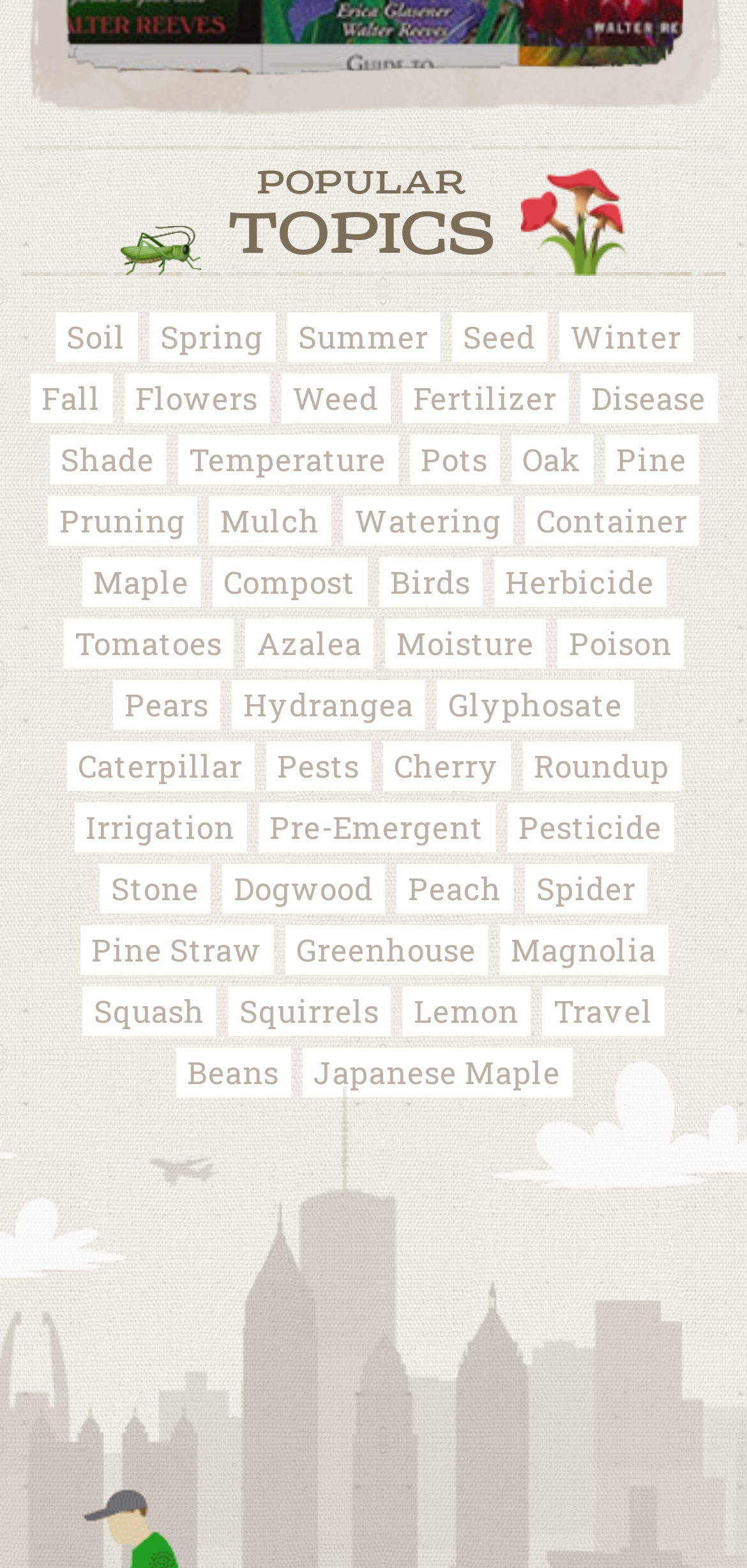Locate the bounding box coordinates of the region to be clicked to comply with the following instruction: "Learn about Pruning". The coordinates must be four float numbers between 0 and 1, in the form [left, top, right, bottom].

[0.064, 0.316, 0.264, 0.348]